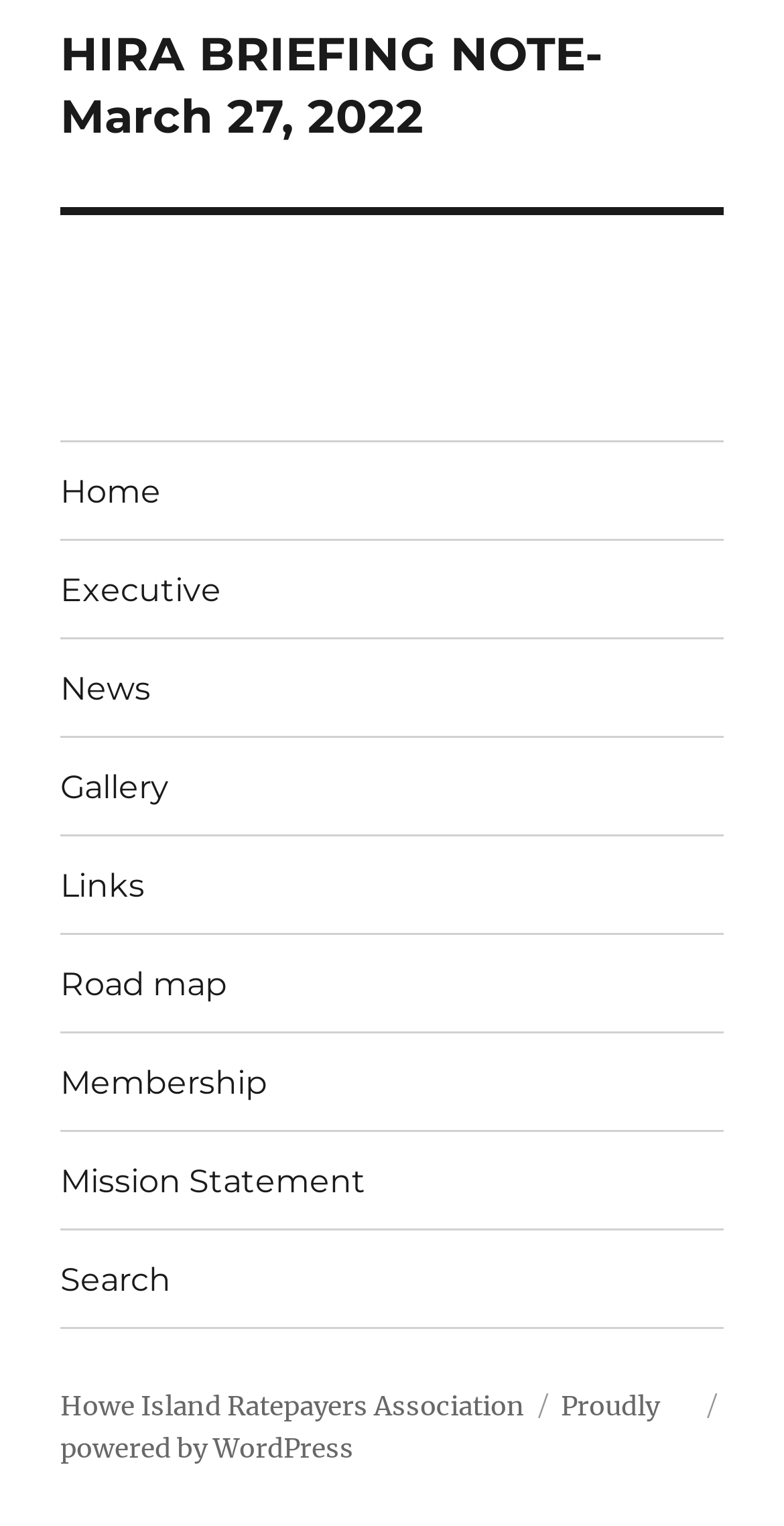How many links are in the footer?
Based on the image, give a one-word or short phrase answer.

9